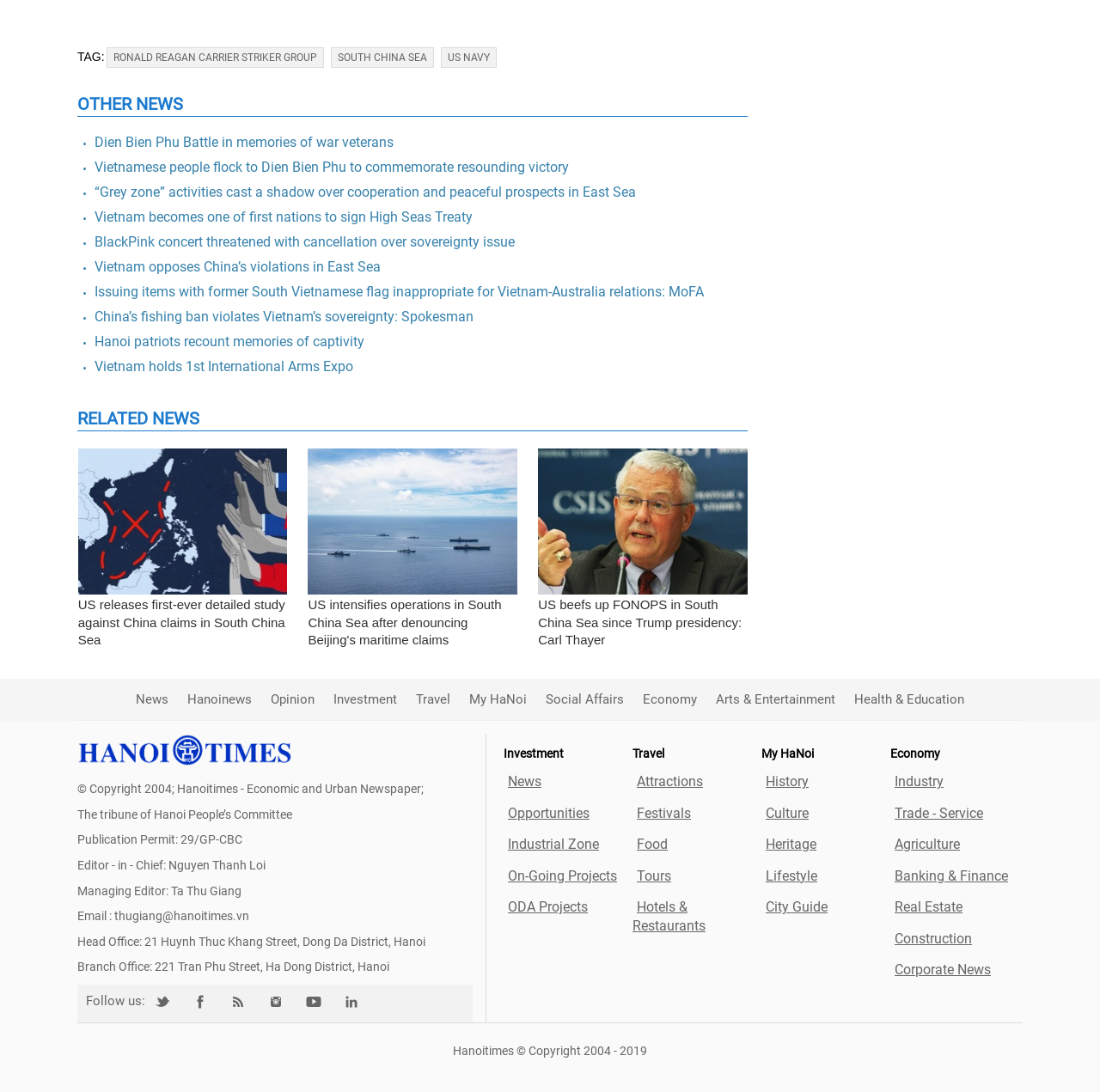Please provide a comprehensive response to the question below by analyzing the image: 
What is the category of the first news article?

I determined the category of the first news article by looking at the heading 'OTHER NEWS' which is located above the list of news articles.